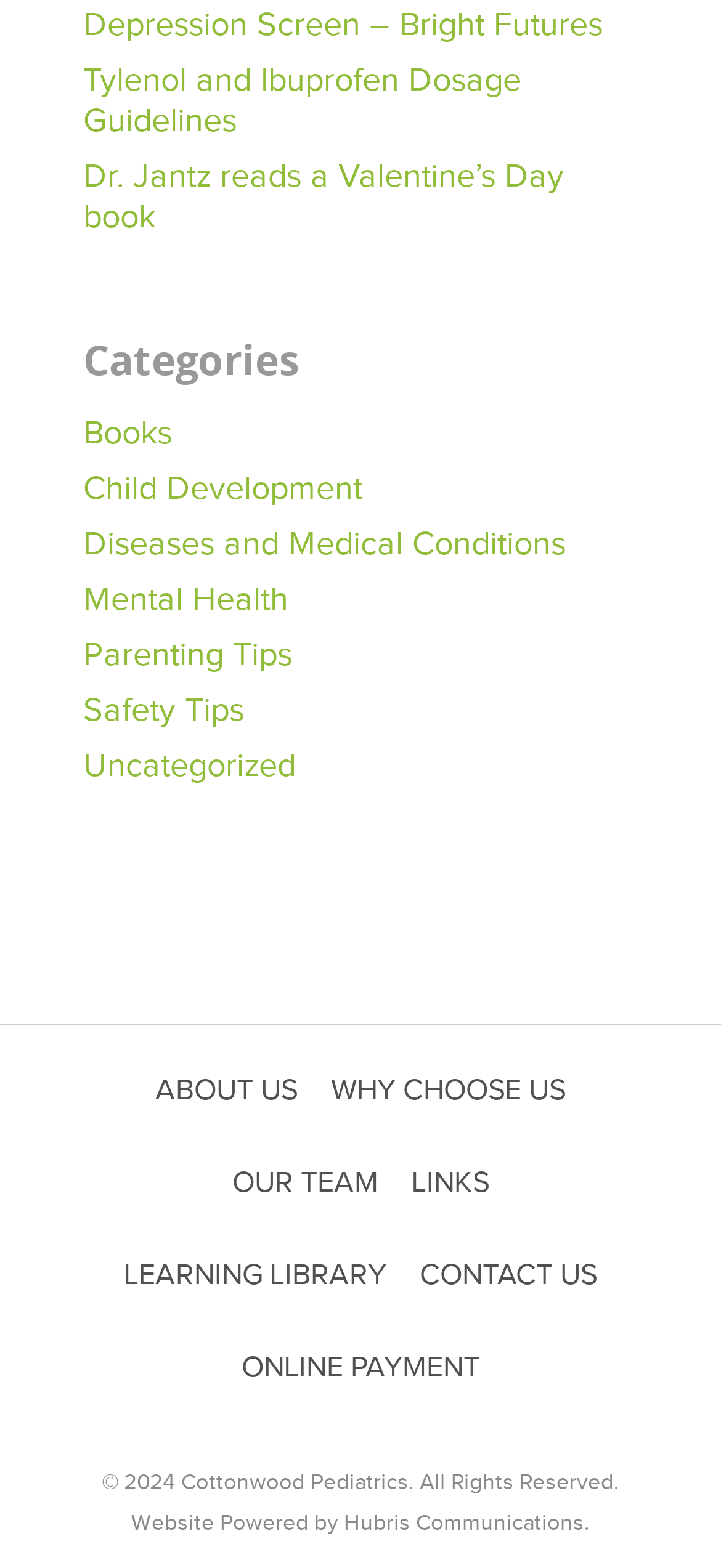Reply to the question with a single word or phrase:
How many links are there in the main section?

3